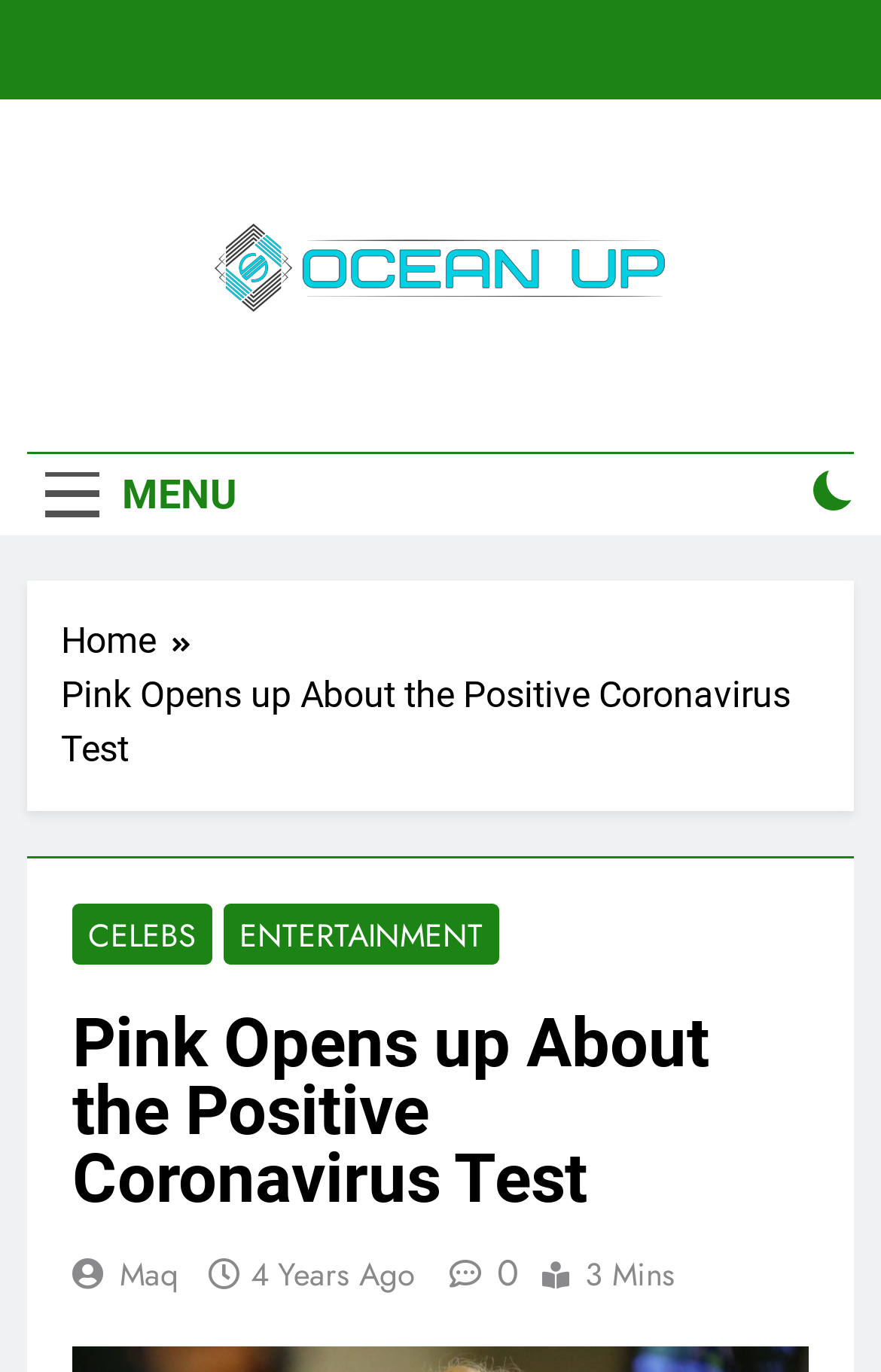Your task is to extract the text of the main heading from the webpage.

Pink Opens up About the Positive Coronavirus Test